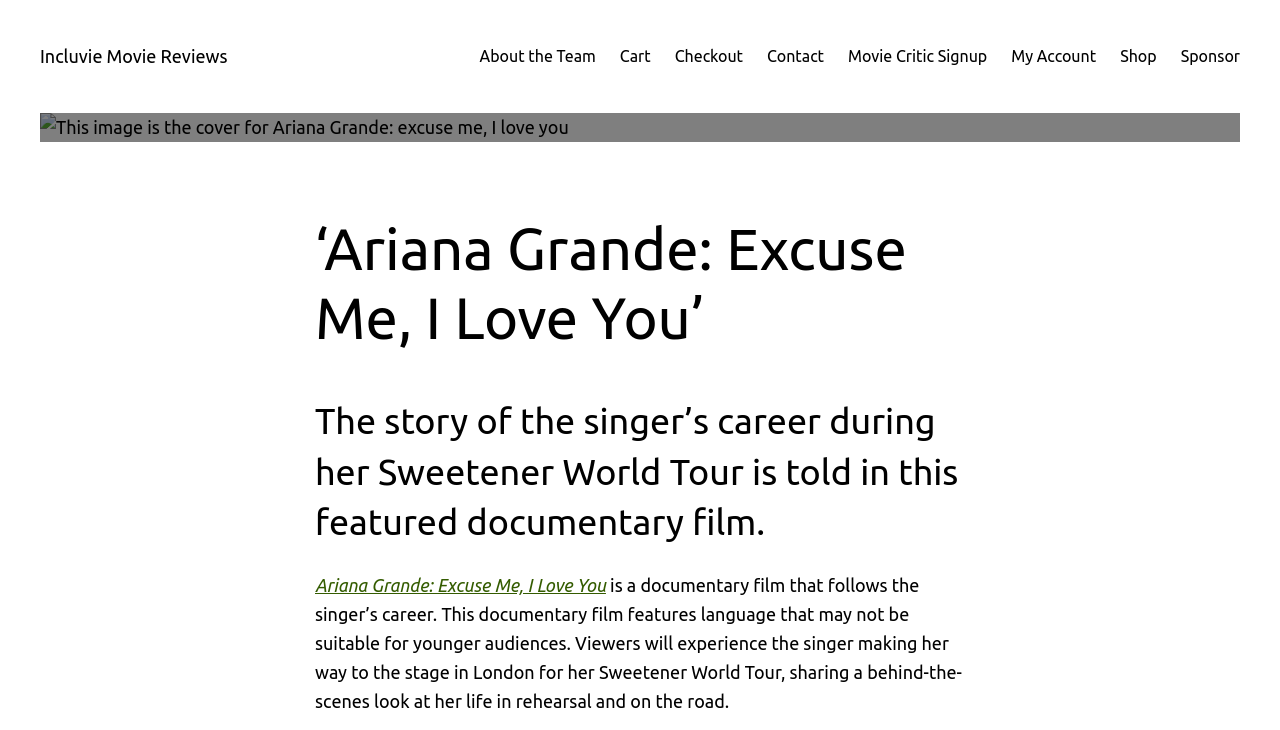Generate a comprehensive caption for the webpage you are viewing.

The webpage is a movie review page for the documentary film "Ariana Grande: Excuse Me, I Love You". At the top left, there is a link to "Incluvie Movie Reviews", which is likely the website's title or logo. To the right of this link, there are several navigation links, including "About the Team", "Cart", "Checkout", "Contact", "Movie Critic Signup", "My Account", "Shop", and "Sponsor", which are evenly spaced and aligned horizontally.

Below the navigation links, there is a large figure that spans almost the entire width of the page, containing an image of the documentary film's cover. The image is positioned at the top left of the figure, leaving some empty space to its right.

Below the figure, there are two headings. The first heading displays the title of the documentary film, "Ariana Grande: Excuse Me, I Love You", in a larger font size. The second heading provides a brief summary of the film, stating that it tells the story of Ariana Grande's career during her Sweetener World Tour.

To the right of the second heading, there is a link to the documentary film's title, "Ariana Grande: Excuse Me, I Love You". Below this link, there is a block of static text that provides a longer summary of the film, mentioning that it features language that may not be suitable for younger audiences and offers a behind-the-scenes look at the singer's life on tour.